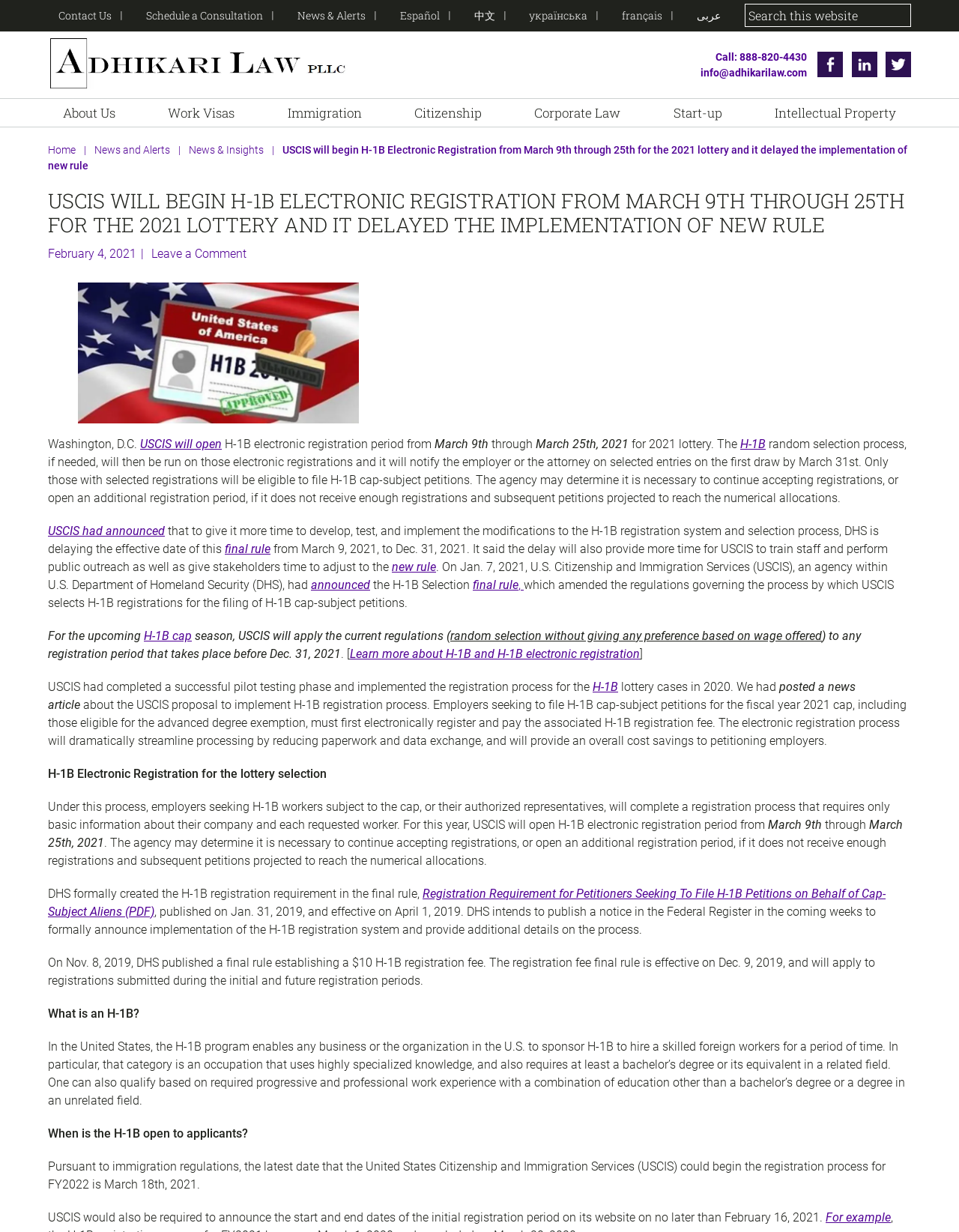Why did DHS delay the effective date of the final rule? Analyze the screenshot and reply with just one word or a short phrase.

To give more time to develop and implement modifications